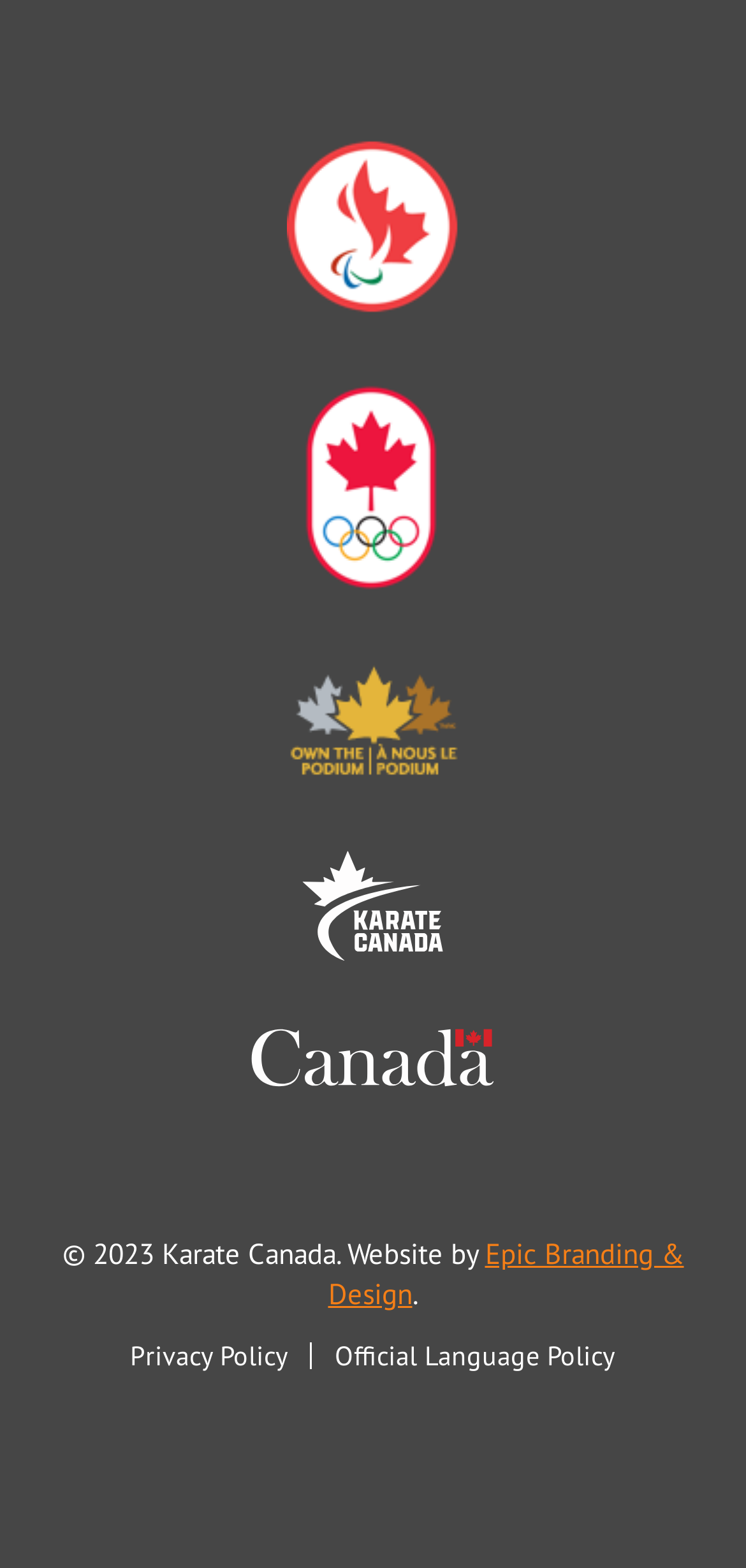How many logos are at the top?
Answer with a single word or phrase, using the screenshot for reference.

3